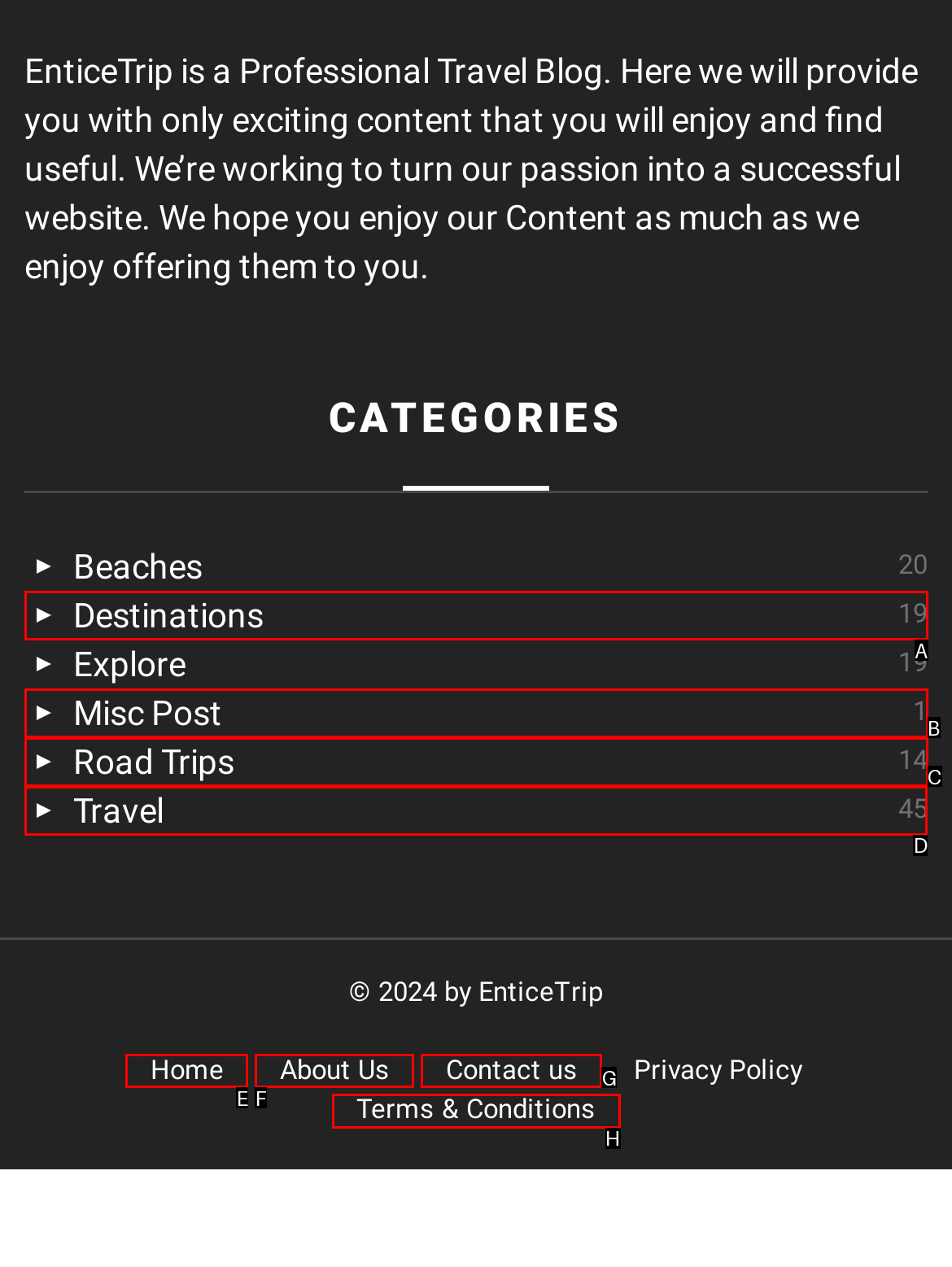Choose the UI element you need to click to carry out the task: View Travel posts.
Respond with the corresponding option's letter.

D